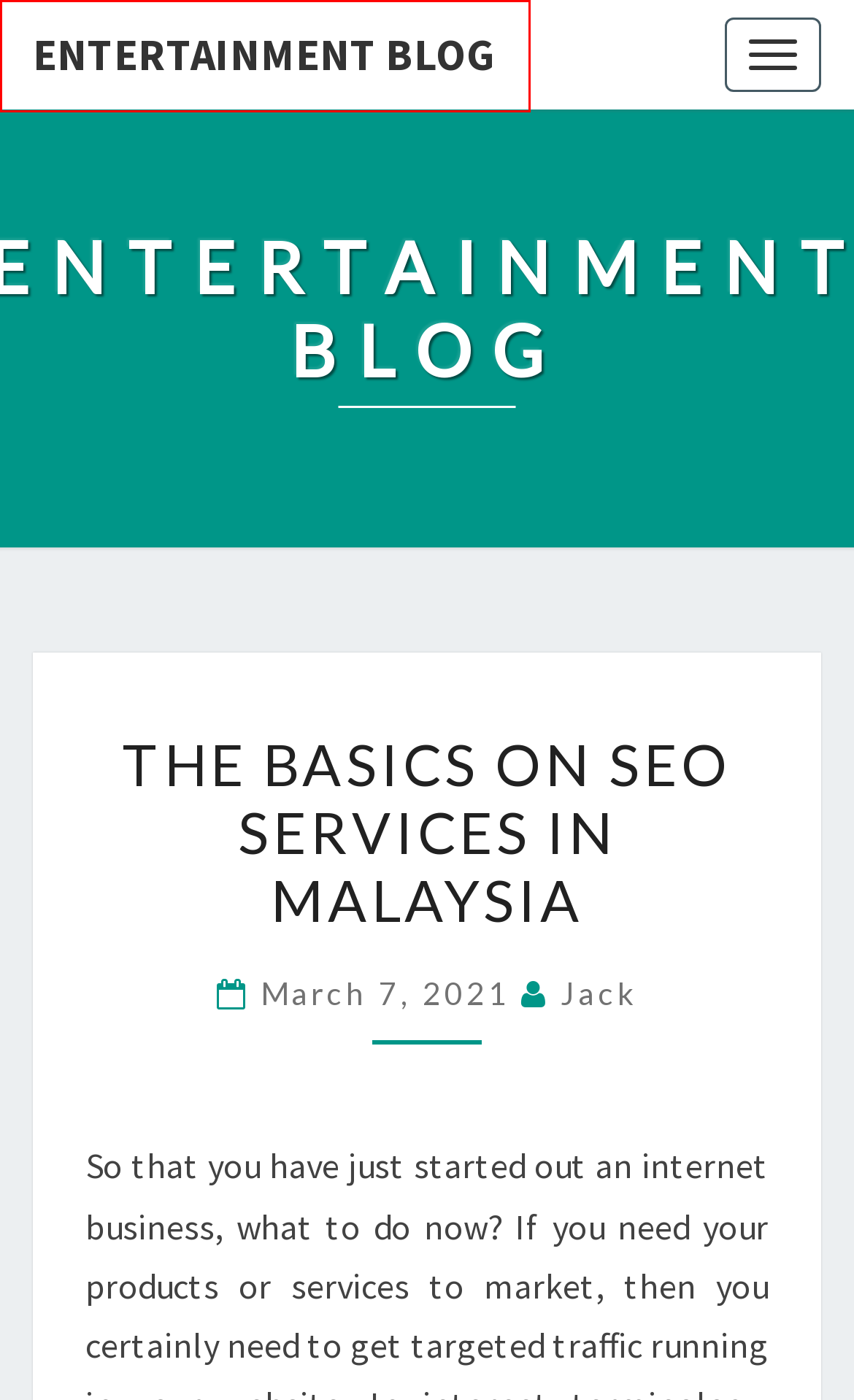Using the screenshot of a webpage with a red bounding box, pick the webpage description that most accurately represents the new webpage after the element inside the red box is clicked. Here are the candidates:
A. Web Hosting – Entertainment Blog
B. Real Estate – Entertainment Blog
C. Advantages of playing Clash royale online – Entertainment Blog
D. Animation – Entertainment Blog
E. Jack – Entertainment Blog
F. Sports – Entertainment Blog
G. Entertainment Blog
H. Shopping – Entertainment Blog

G